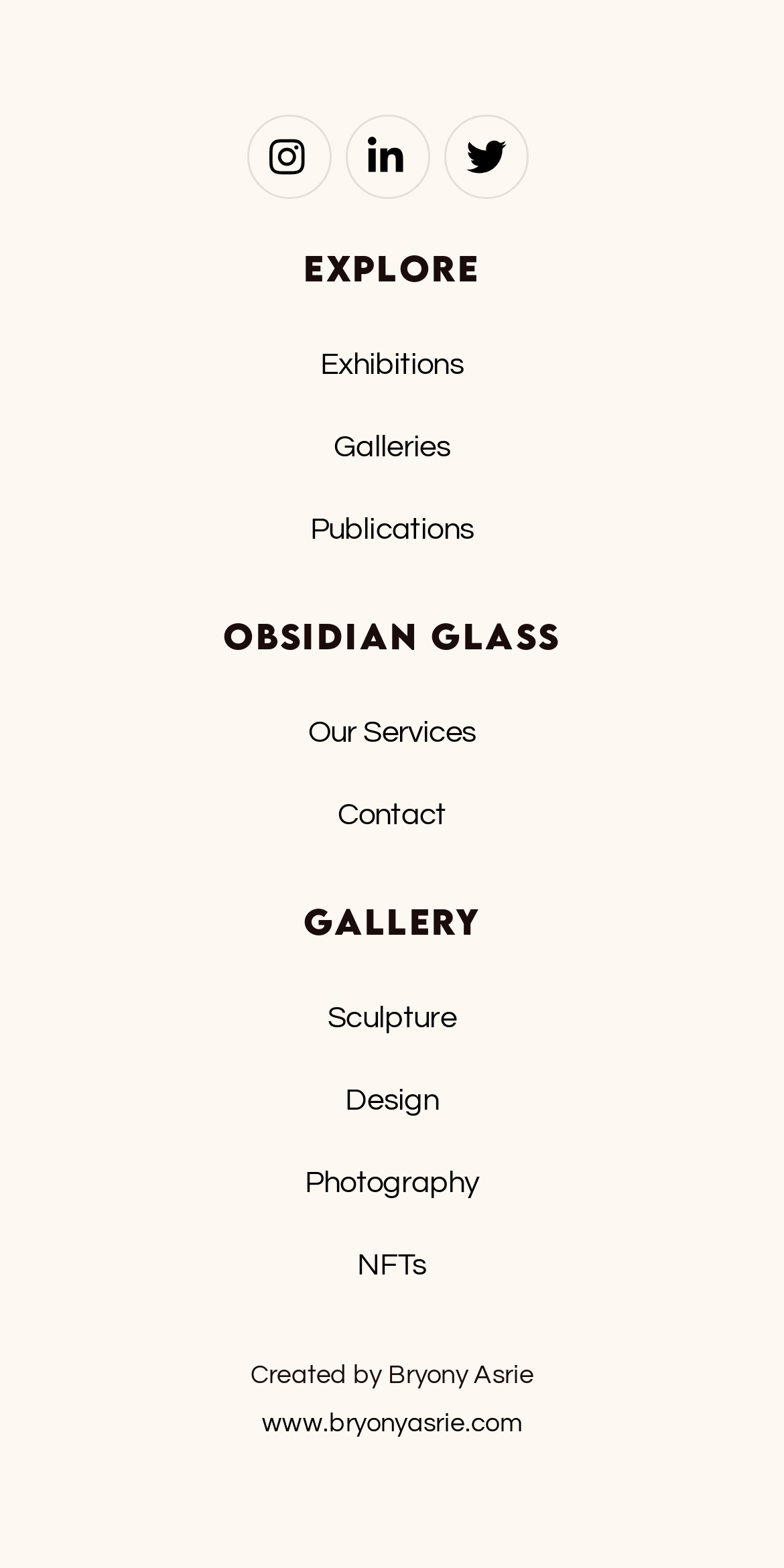How many social media links are there?
Use the information from the screenshot to give a comprehensive response to the question.

I counted the number of social media links by looking at the links with images of Instagram, LinkedIn, and Twitter.